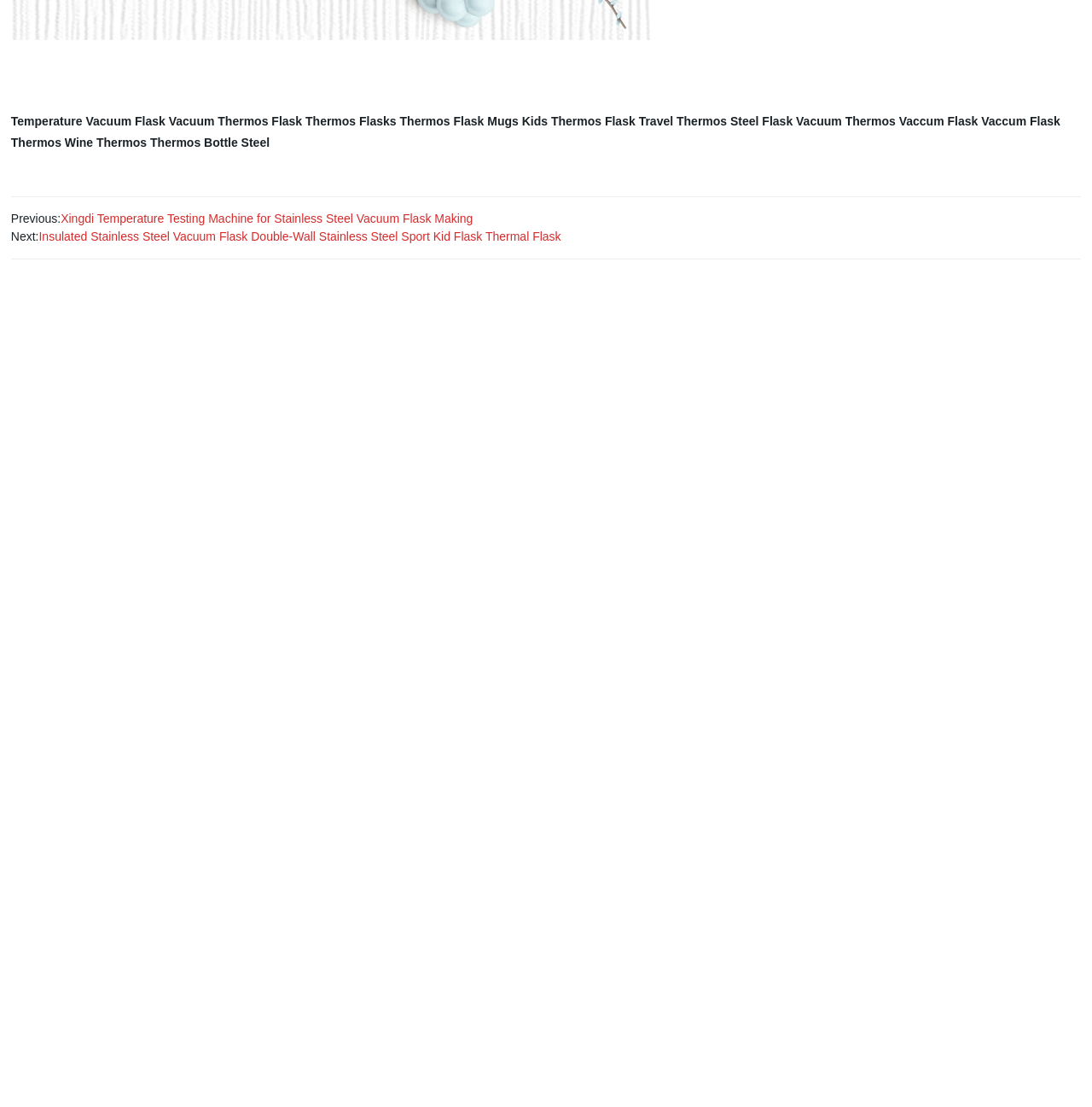Please identify the bounding box coordinates of the element I need to click to follow this instruction: "Browse Factory Direct Sale Double Wall Vacuum Flask 750ml Stainless Steel Insulated Bullet Flask".

[0.01, 0.379, 0.337, 0.752]